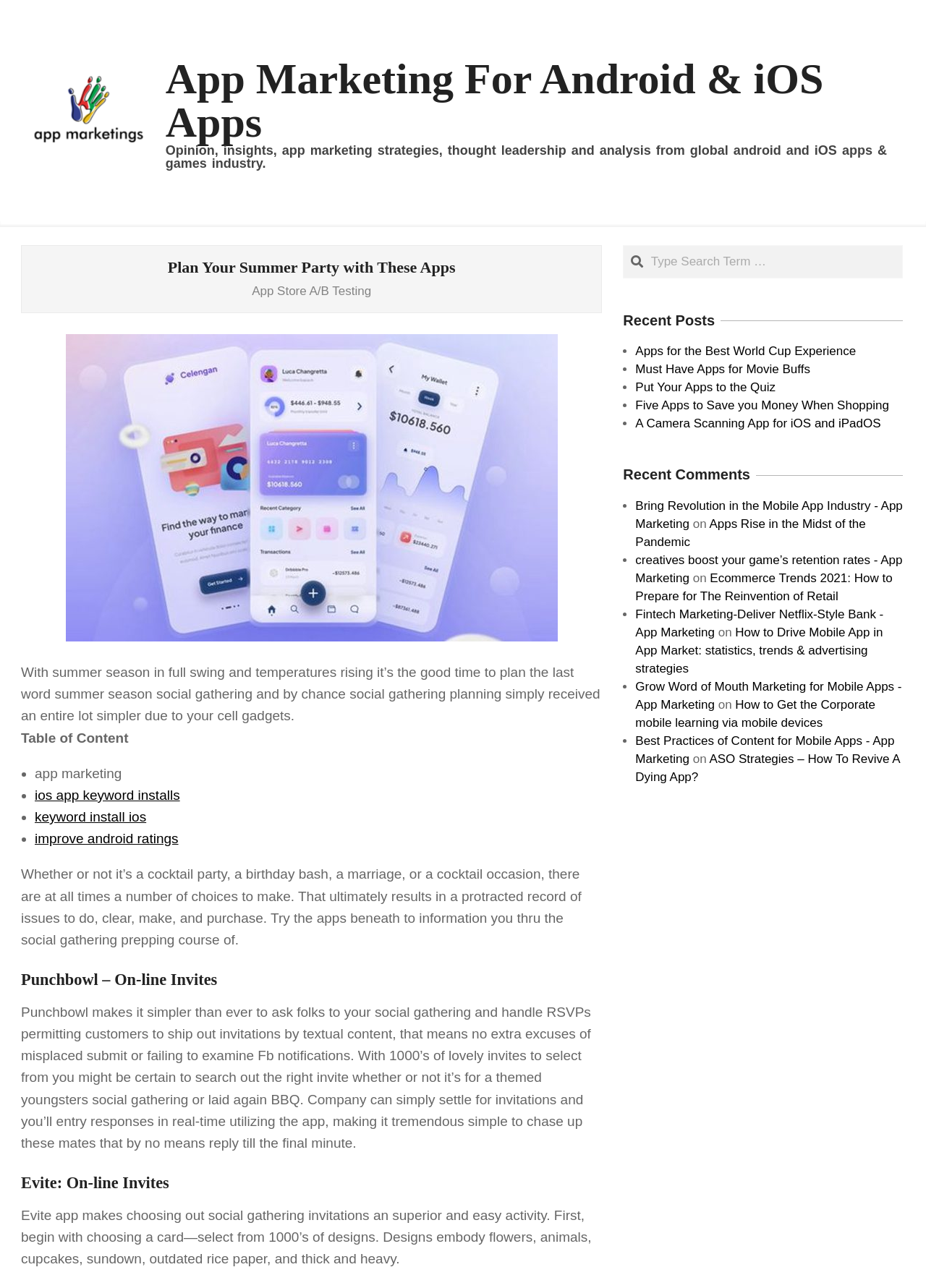Determine the main text heading of the webpage and provide its content.

Plan Your Summer Party with These Apps